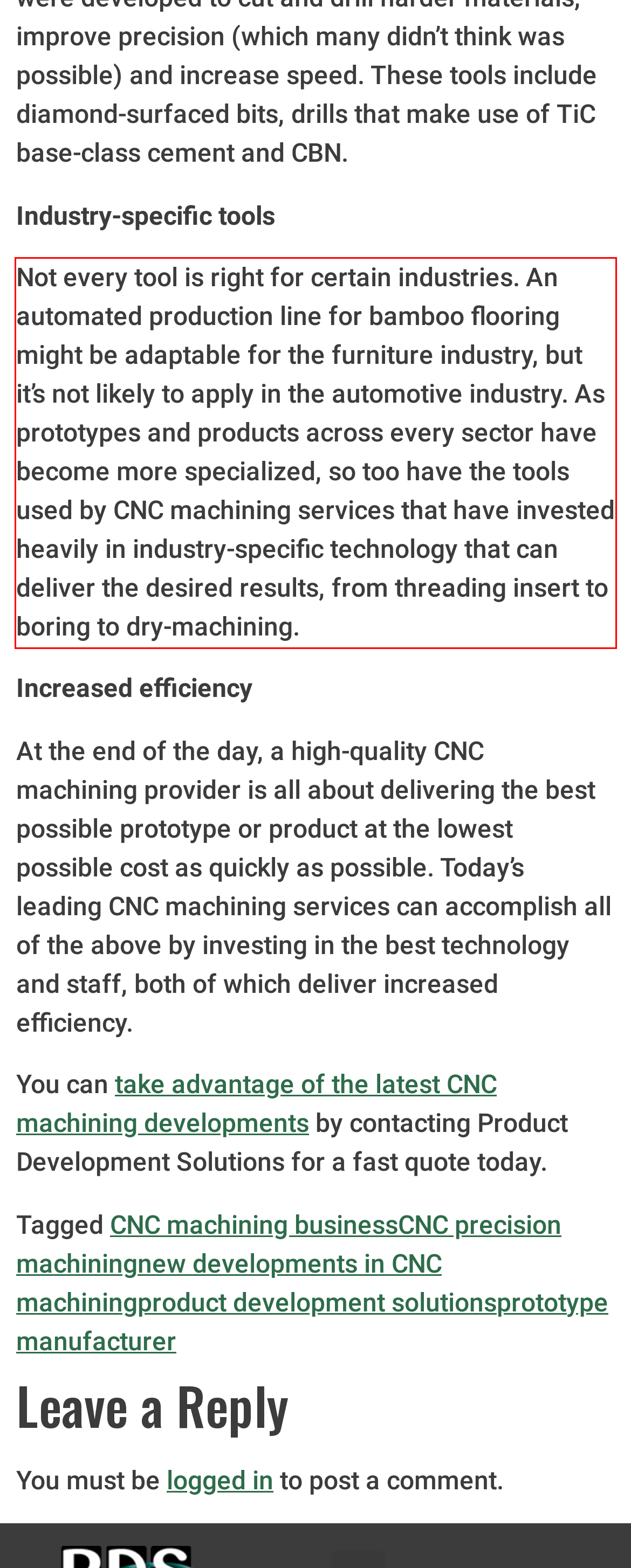Examine the webpage screenshot and use OCR to obtain the text inside the red bounding box.

Not every tool is right for certain industries. An automated production line for bamboo flooring might be adaptable for the furniture industry, but it’s not likely to apply in the automotive industry. As prototypes and products across every sector have become more specialized, so too have the tools used by CNC machining services that have invested heavily in industry-specific technology that can deliver the desired results, from threading insert to boring to dry-machining.